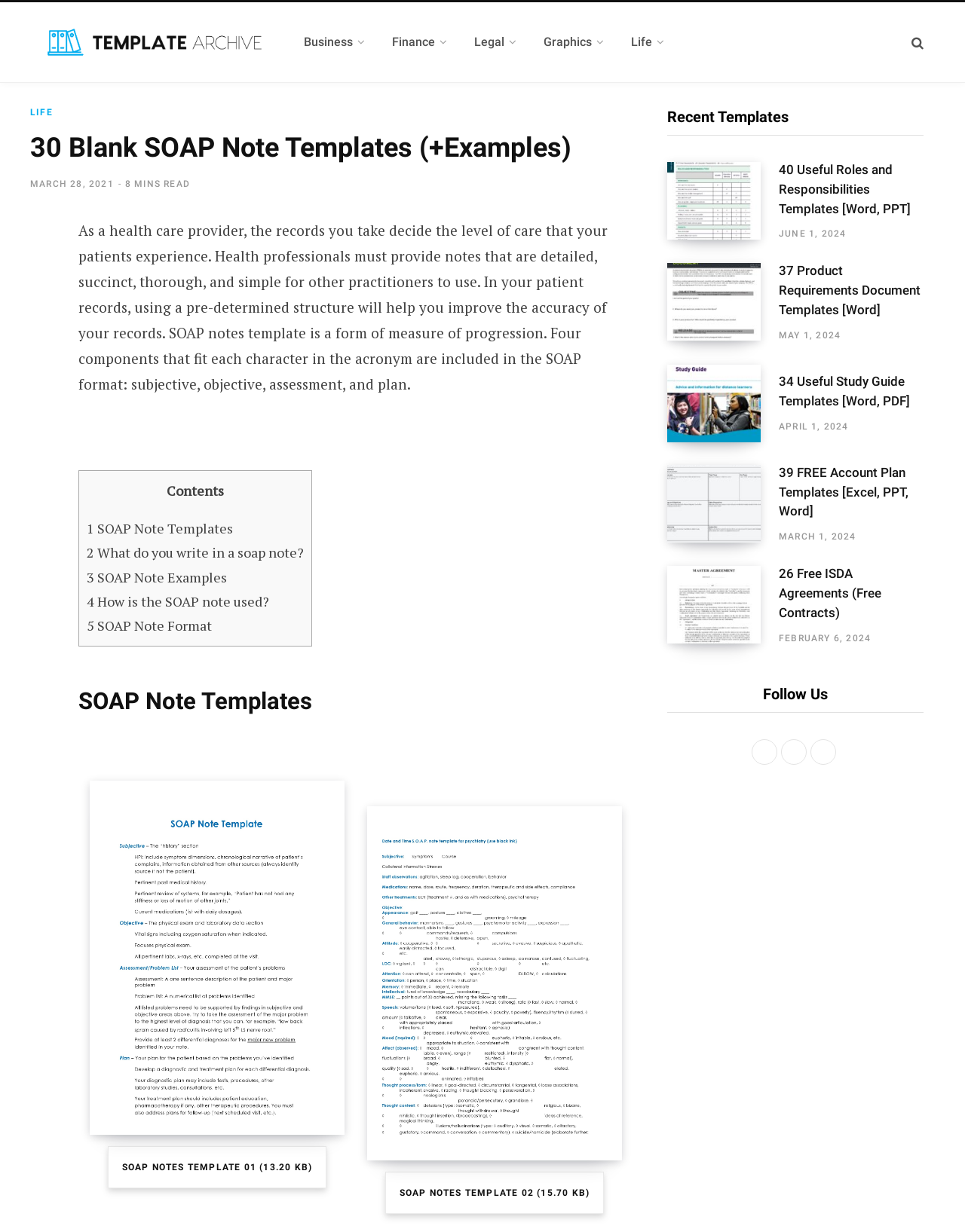Identify the bounding box coordinates for the element you need to click to achieve the following task: "Follow on Twitter". Provide the bounding box coordinates as four float numbers between 0 and 1, in the form [left, top, right, bottom].

[0.809, 0.6, 0.836, 0.621]